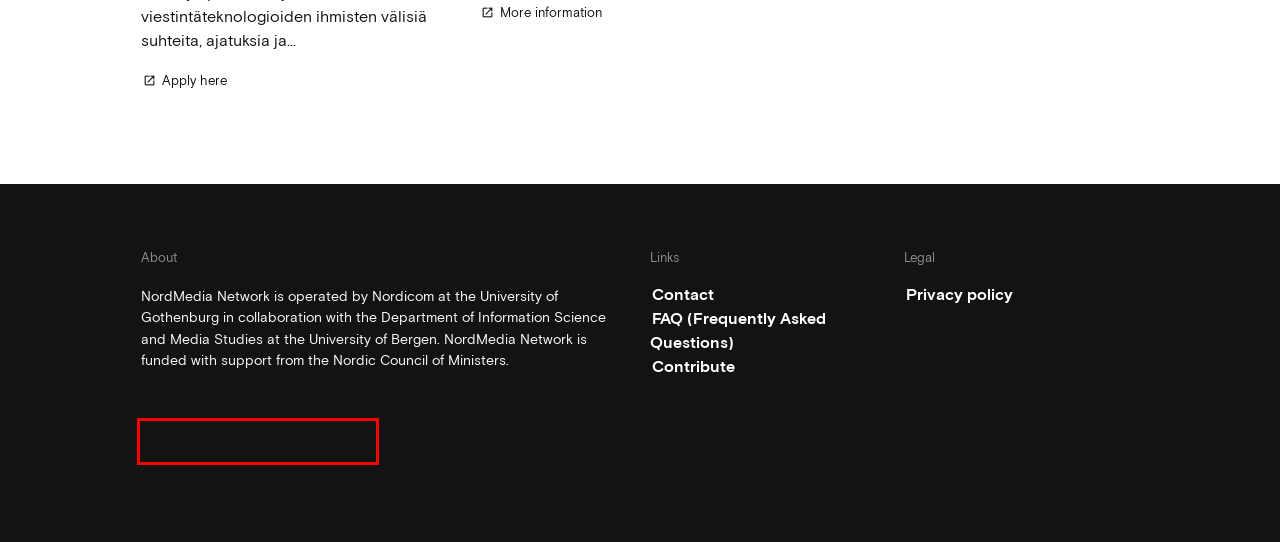Given a webpage screenshot featuring a red rectangle around a UI element, please determine the best description for the new webpage that appears after the element within the bounding box is clicked. The options are:
A. Yliopisto-opettaja (journalistiikka)
B. FAQ (Frequently Asked Questions) - NordMedia Network
C. Contribute - NordMedia Network
D. Nordicom | University of Gothenburg
E. Department of Information Science and Media Studies | University of Bergen
F. Jobannonce
G. Front page | Nordic cooperation
H. Home | University of Gothenburg

D